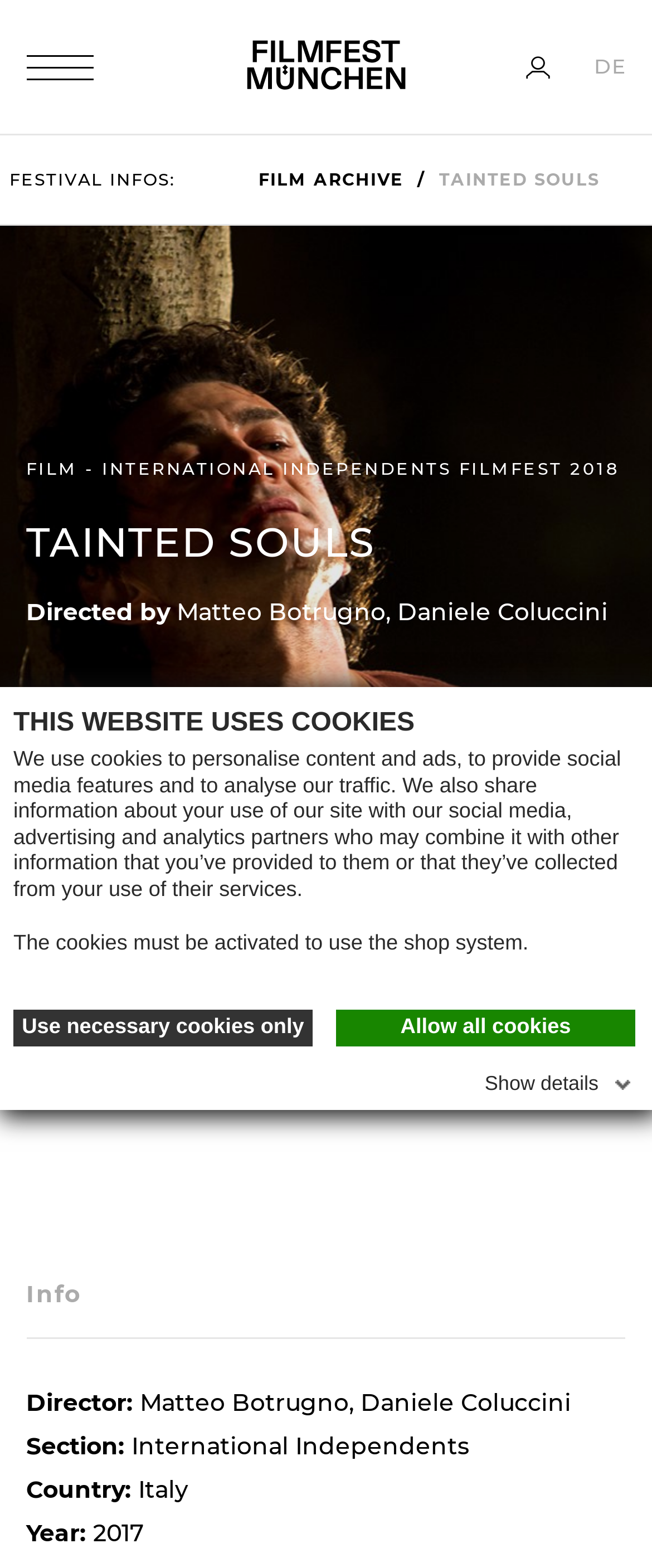Who are the directors of the film?
Please use the image to deliver a detailed and complete answer.

The directors of the film can be found in the static text elements with the text 'Directed by' and 'Matteo Botrugno, Daniele Coluccini' which are located in the film information section of the webpage.